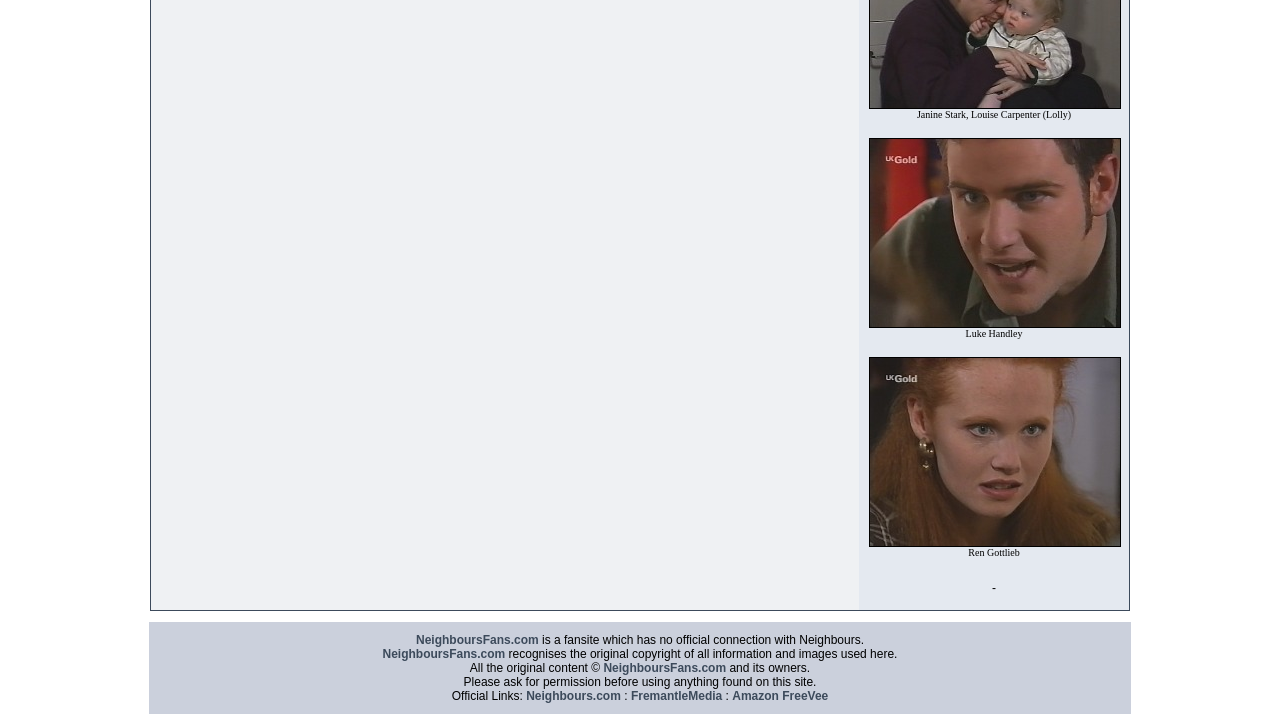Refer to the image and provide a thorough answer to this question:
What is the name of the fansite?

The name of the fansite can be found in the text 'NeighboursFans.com is a fansite which has no official connection with Neighbours.' which is located in the LayoutTableCell element with bounding box coordinates [0.116, 0.862, 0.884, 0.989].